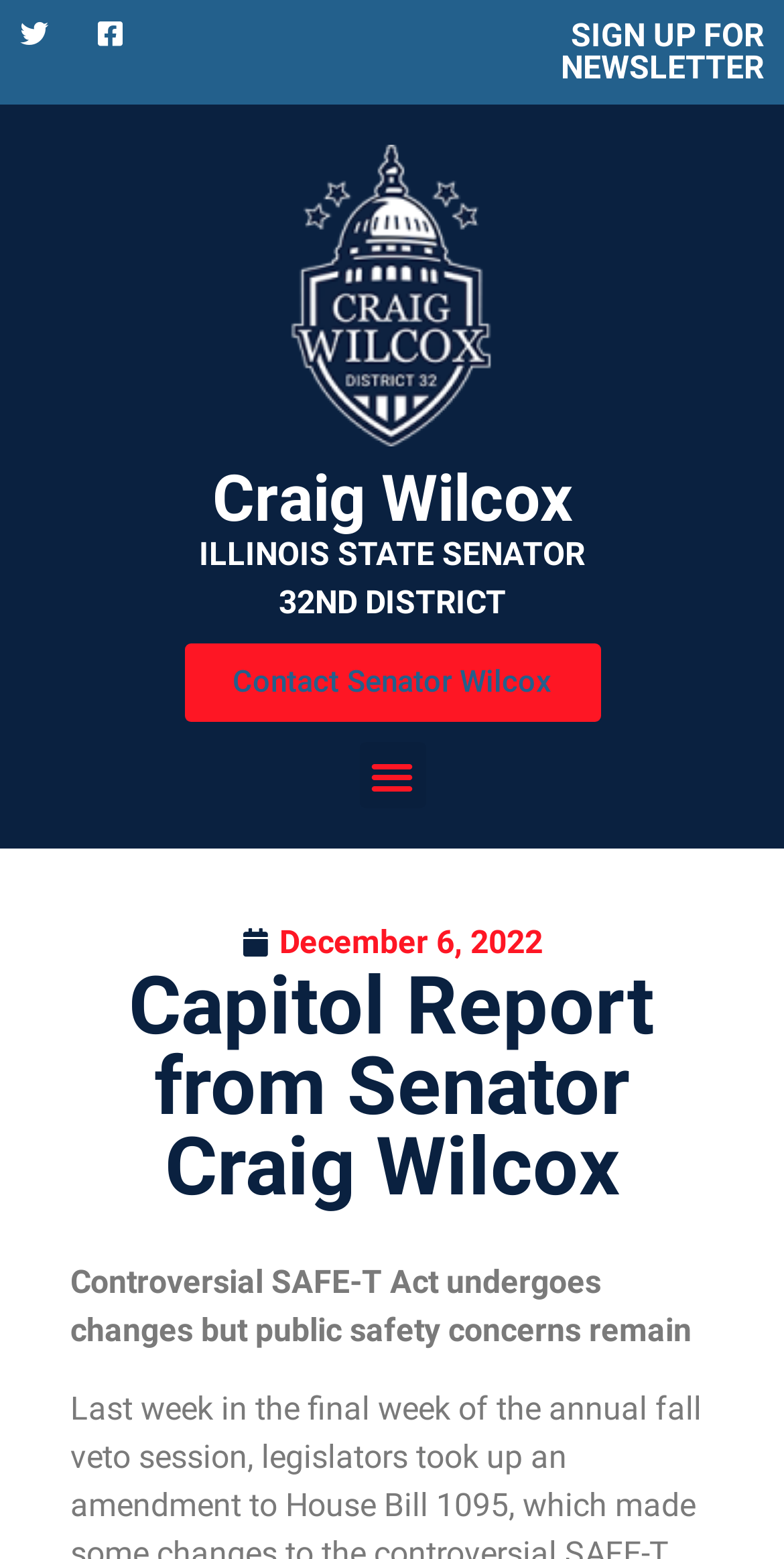Offer a meticulous description of the webpage's structure and content.

The webpage is about Senator Craig Wilcox's Capitol Report, with a focus on the SAFE-T Act. At the top left, there are two links, followed by a heading "SIGN UP FOR NEWSLETTER" with a link to sign up. Below this, there is a logo of Craig Wilcox, which is an image. 

To the right of the logo, there is a heading with the senator's name, "Craig Wilcox", which is also a link. Below this, there are two lines of text, "ILLINOIS STATE SENATOR" and "32ND DISTRICT". 

Further down, there is a link to "Contact Senator Wilcox". Next to this link, there is a button labeled "Menu Toggle". 

On the right side of the page, there is a link with the date "December 6, 2022", which also contains a time element. 

Below this, there is a heading "Capitol Report from Senator Craig Wilcox", followed by a paragraph of text that summarizes the report, stating that the SAFE-T Act has undergone changes but public safety concerns remain.